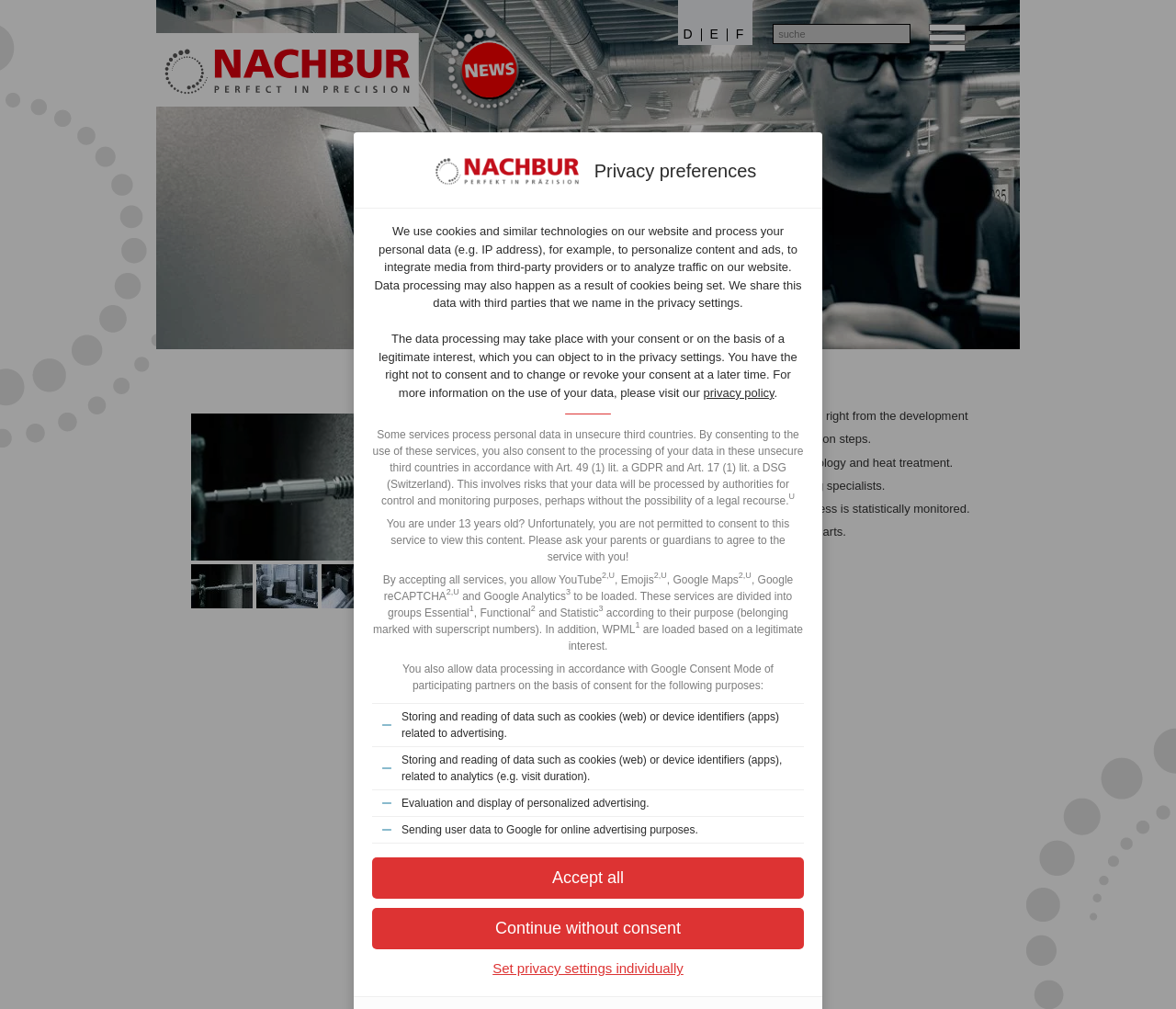Identify the bounding box for the described UI element: "name="s" placeholder="suche"".

[0.657, 0.024, 0.774, 0.044]